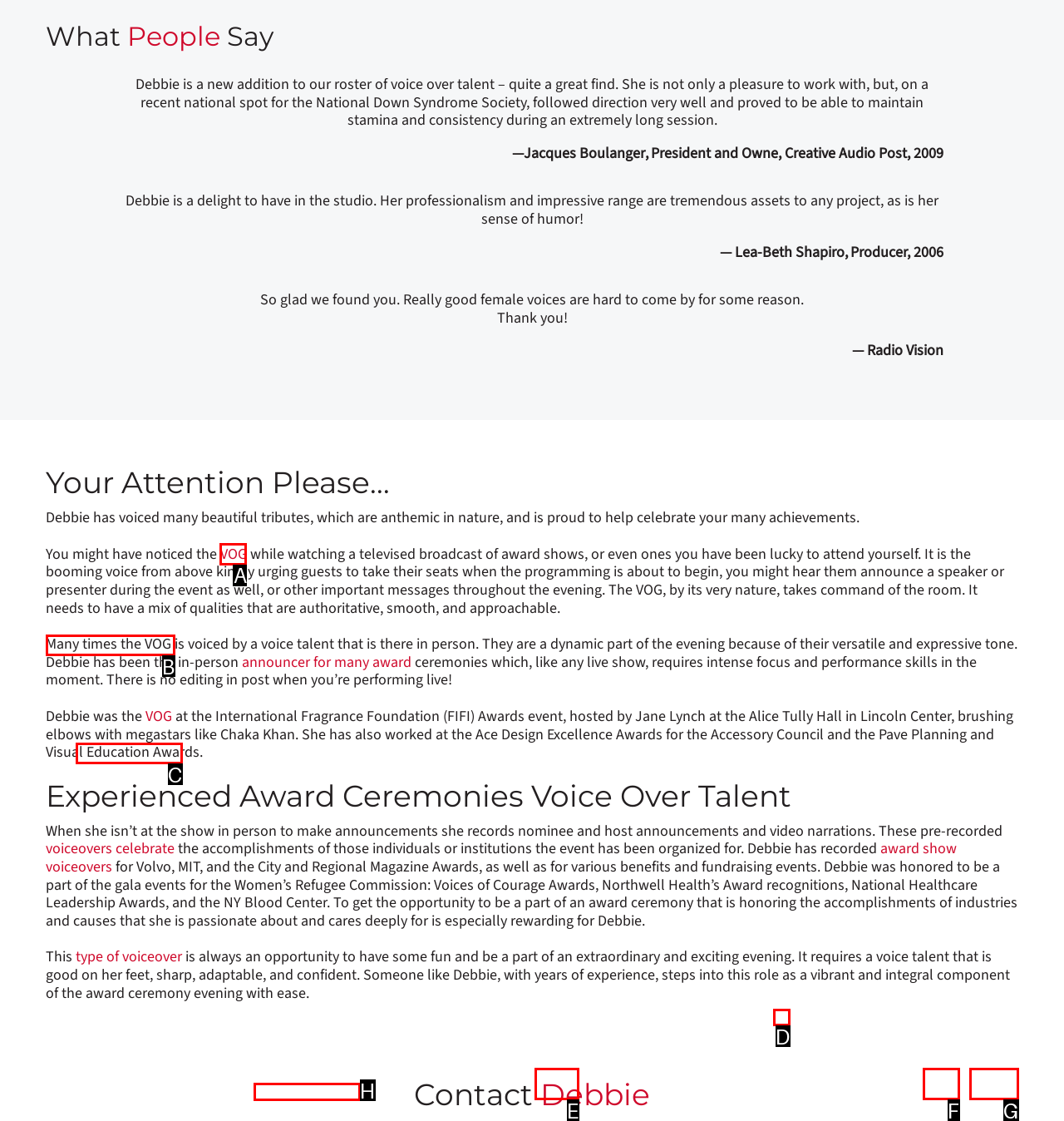Identify which HTML element to click to fulfill the following task: learn more about Debbie's experience as a VOG. Provide your response using the letter of the correct choice.

A